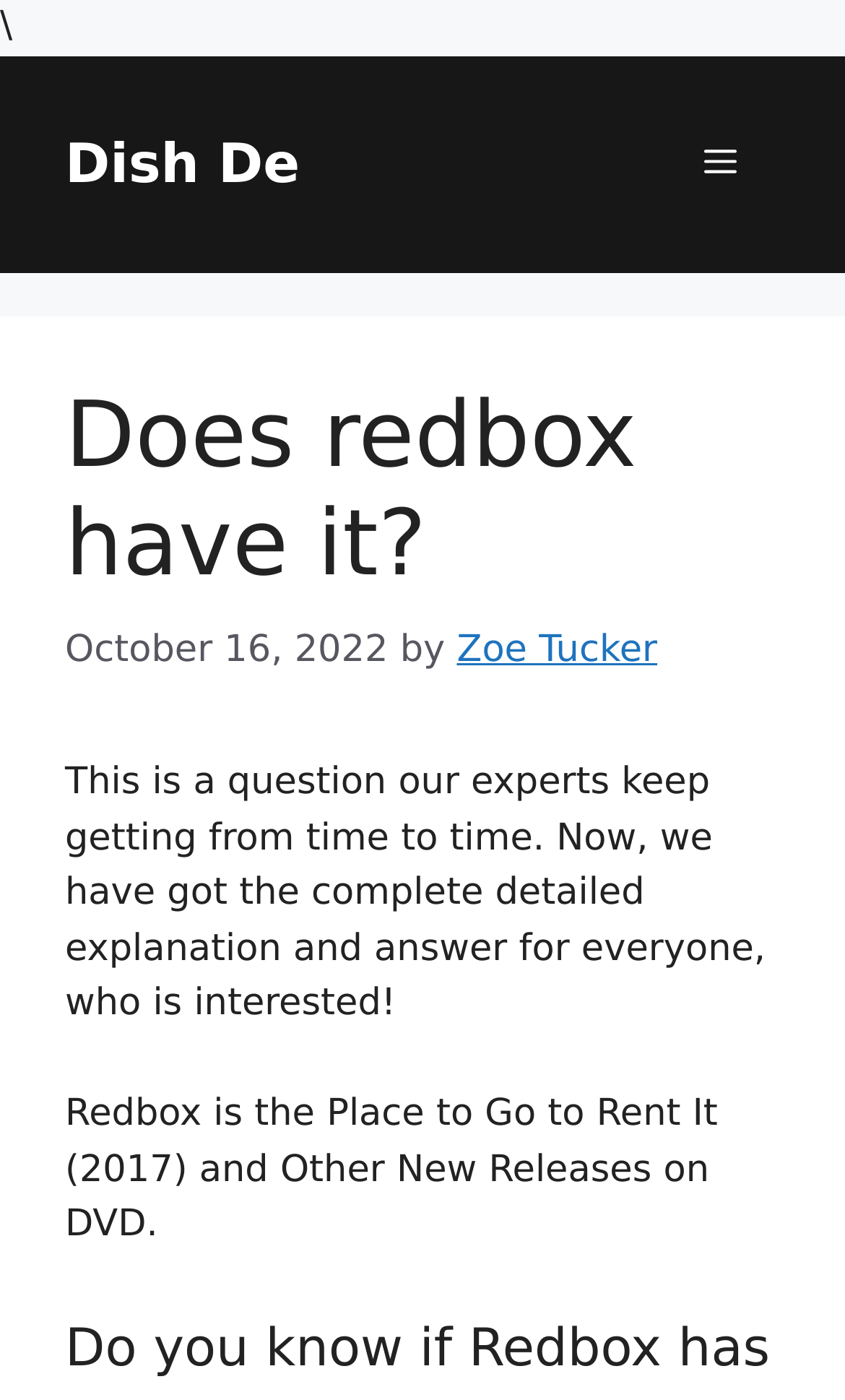Carefully observe the image and respond to the question with a detailed answer:
What is the name of the website?

The name of the website can be found in the link element, which is a child of the banner element with the text 'Site'. The link element has the text 'Dish De'.